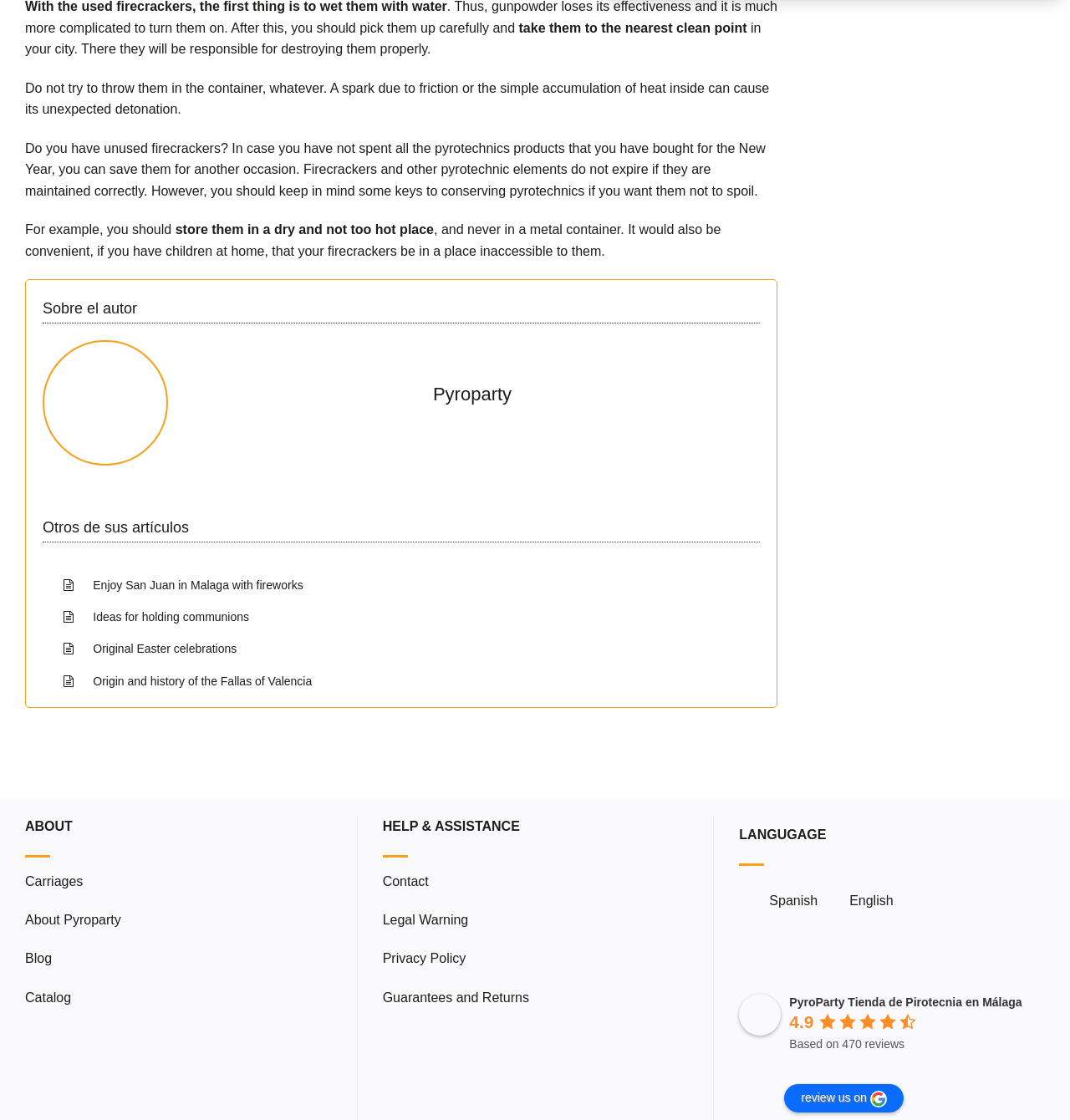Determine the bounding box coordinates for the UI element described. Format the coordinates as (top-left x, top-left y, bottom-right x, bottom-right y) and ensure all values are between 0 and 1. Element description: Ideas for holding communions

[0.087, 0.545, 0.233, 0.557]